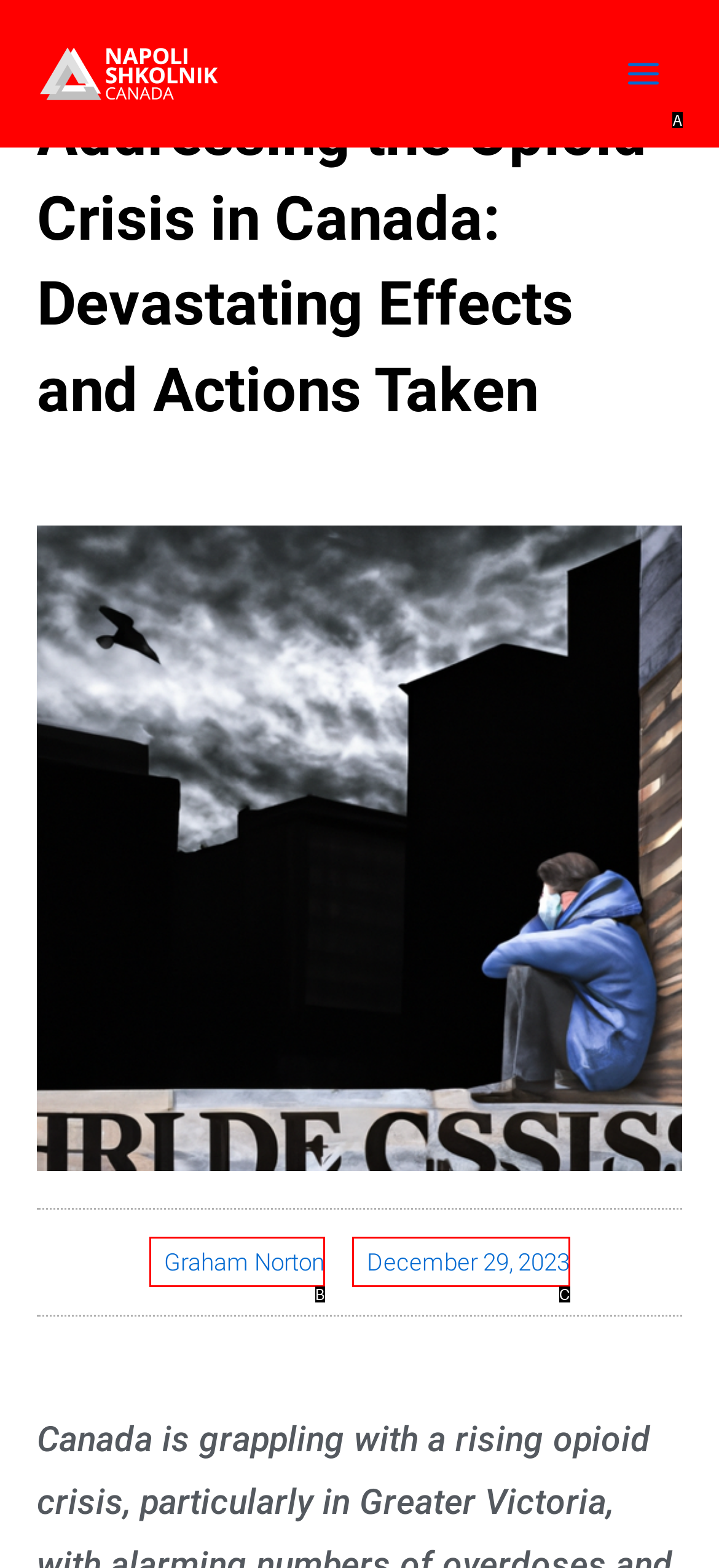Which option corresponds to the following element description: Graham Norton?
Please provide the letter of the correct choice.

B